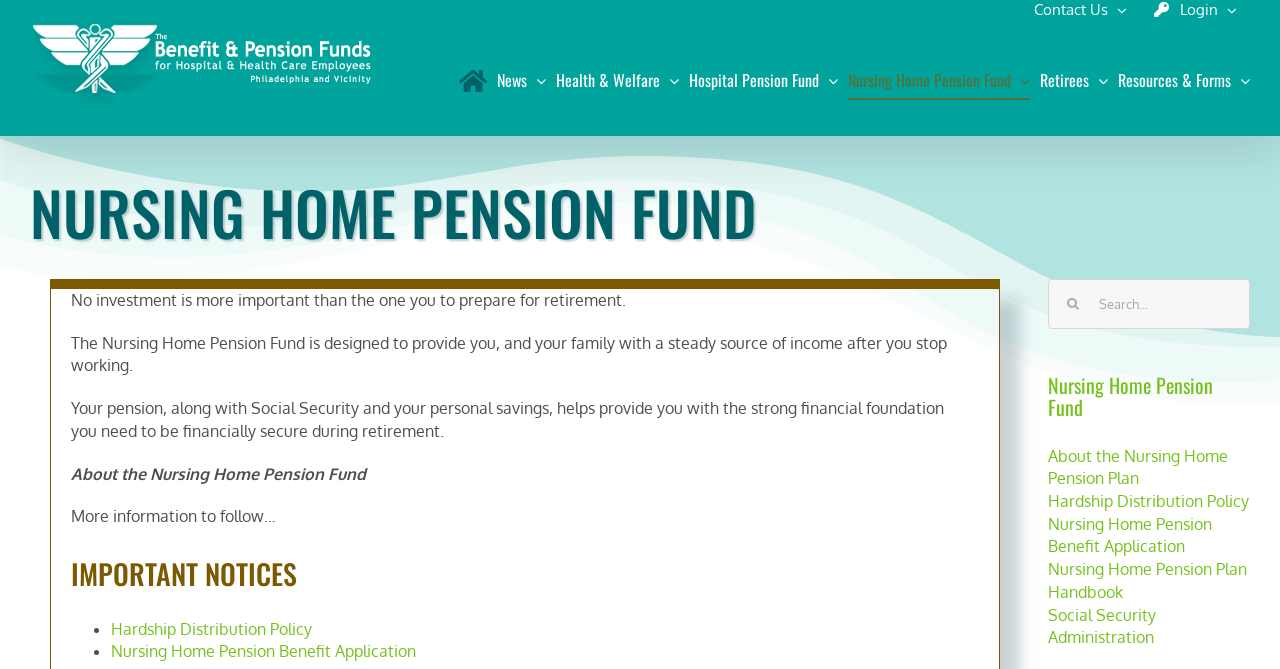Please answer the following question using a single word or phrase: 
What is the 'Hardship Distribution Policy' about?

Policy for hardship distributions